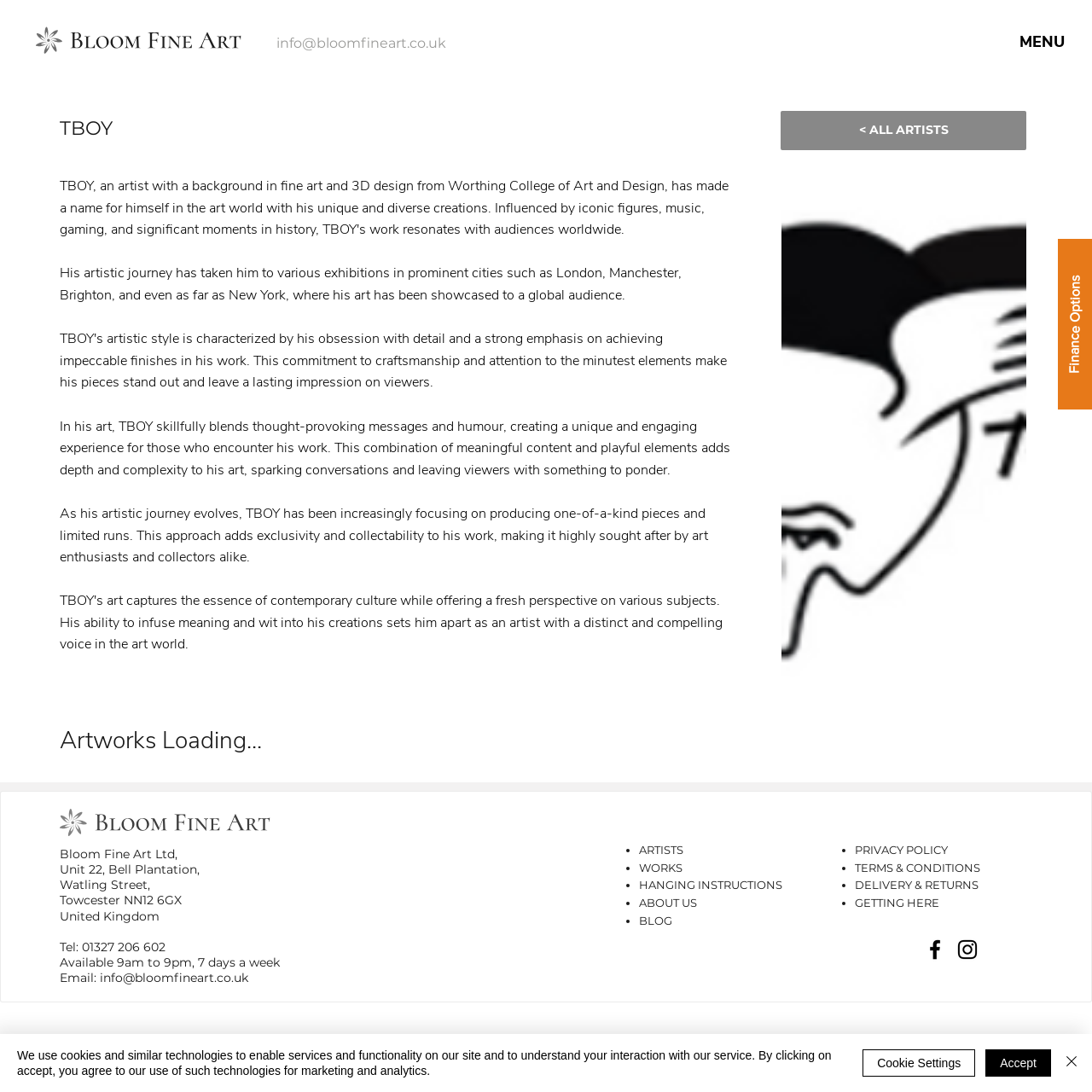Please identify the bounding box coordinates of the region to click in order to complete the task: "Click the MENU button". The coordinates must be four float numbers between 0 and 1, specified as [left, top, right, bottom].

[0.927, 0.021, 0.981, 0.057]